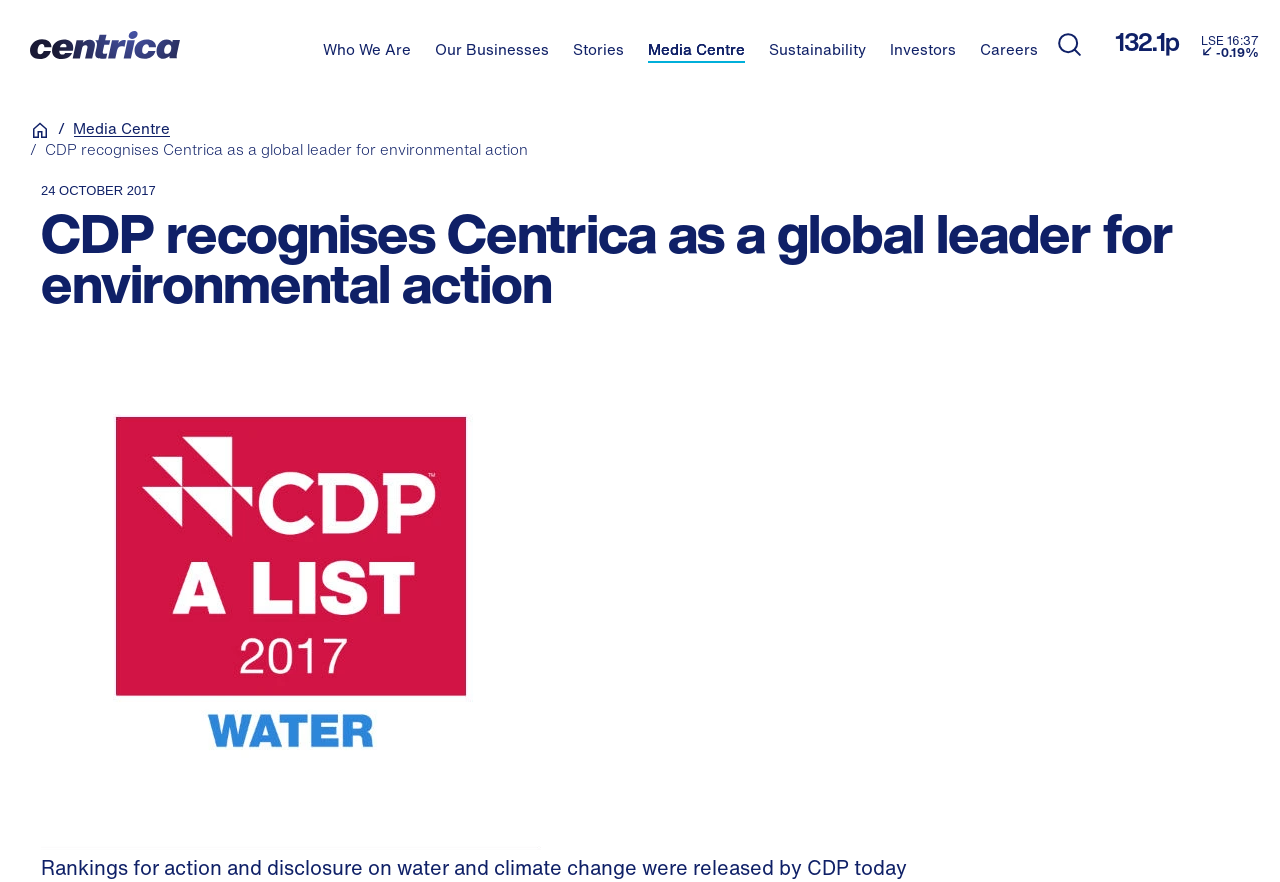Please find the bounding box coordinates of the element that needs to be clicked to perform the following instruction: "Visit the about page". The bounding box coordinates should be four float numbers between 0 and 1, represented as [left, top, right, bottom].

None